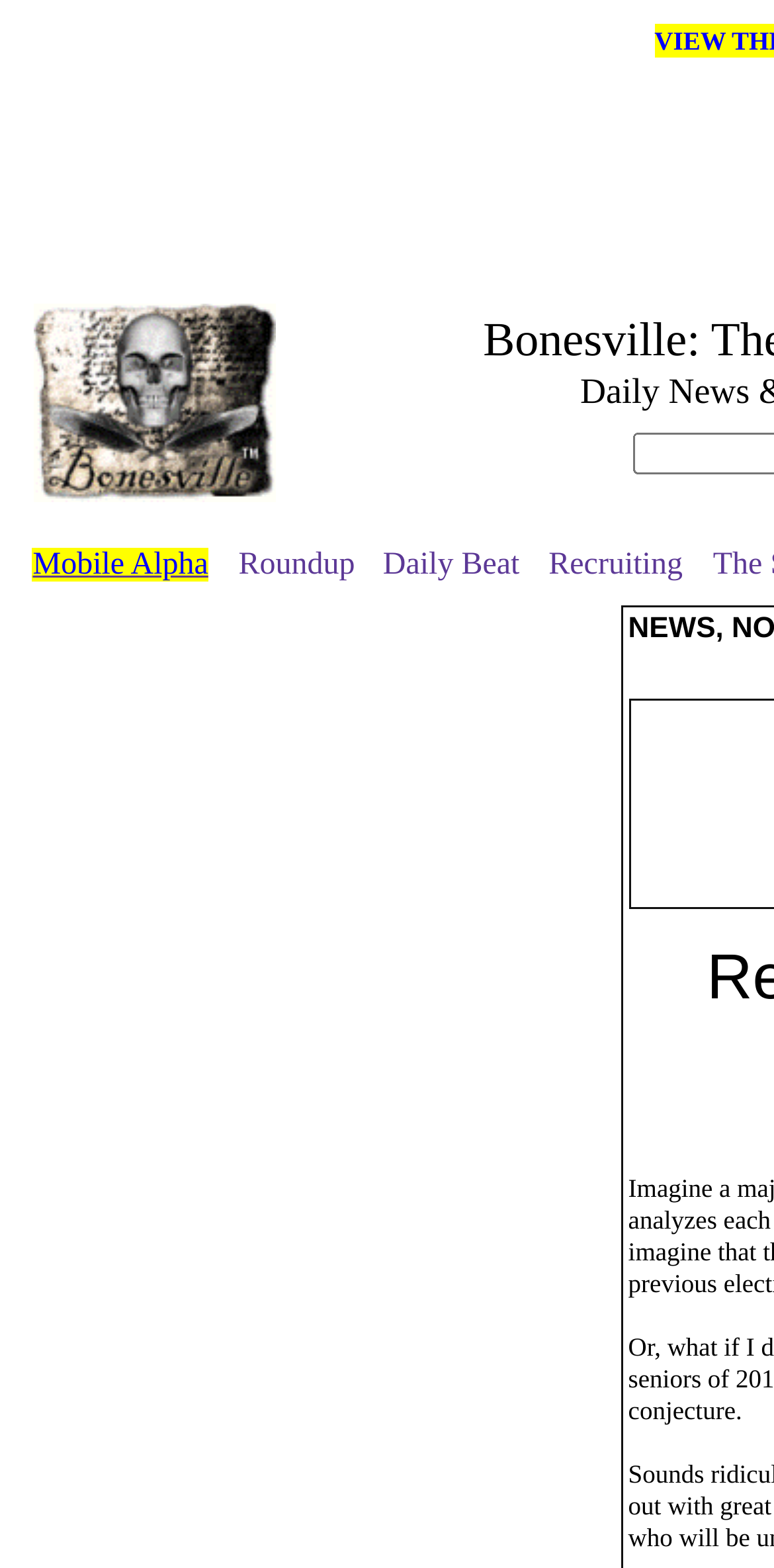How many categories are listed in the table cell?
Respond with a short answer, either a single word or a phrase, based on the image.

4